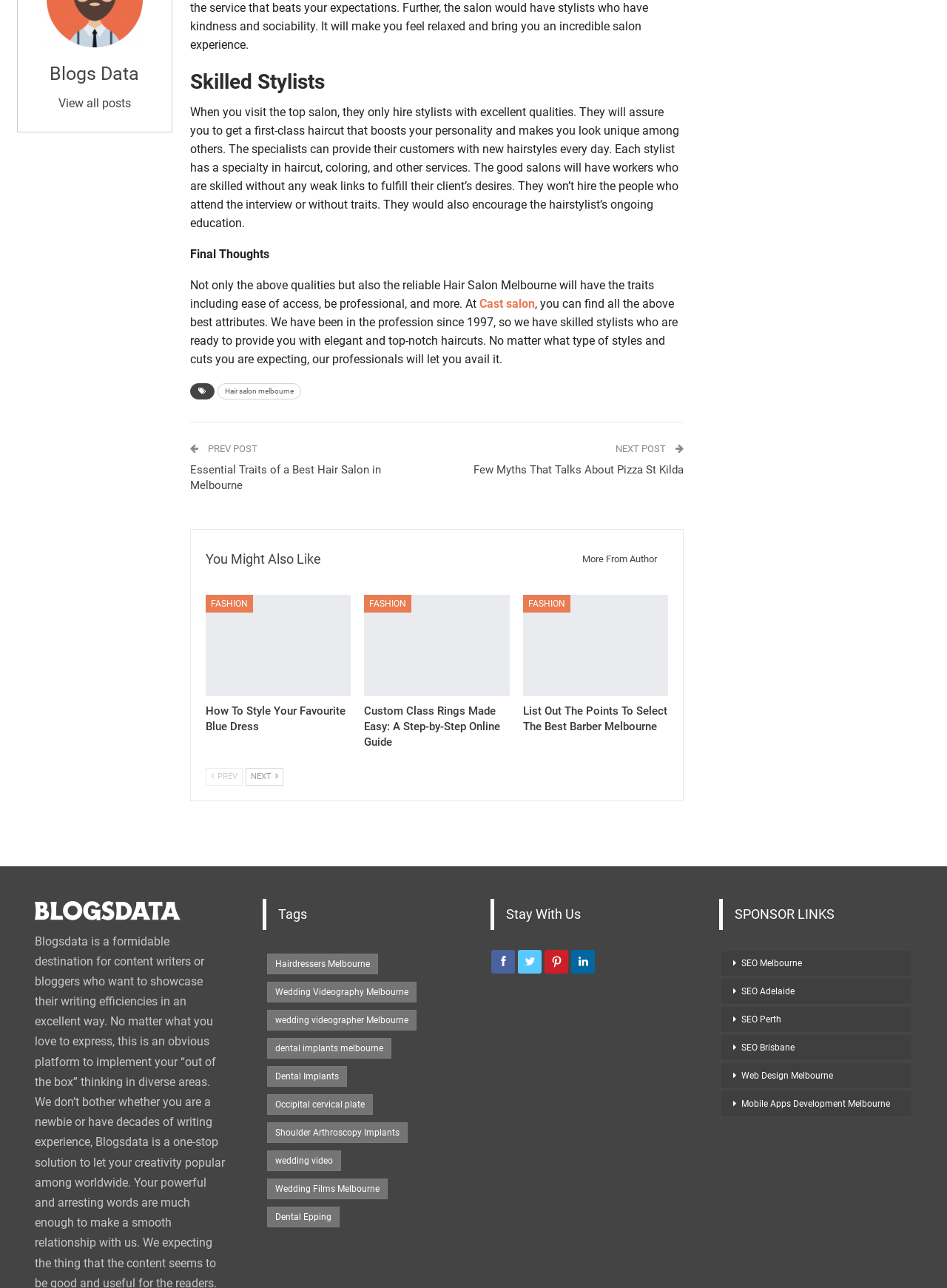What is the year mentioned in the article as the starting point of the profession?
Answer the question using a single word or phrase, according to the image.

1997